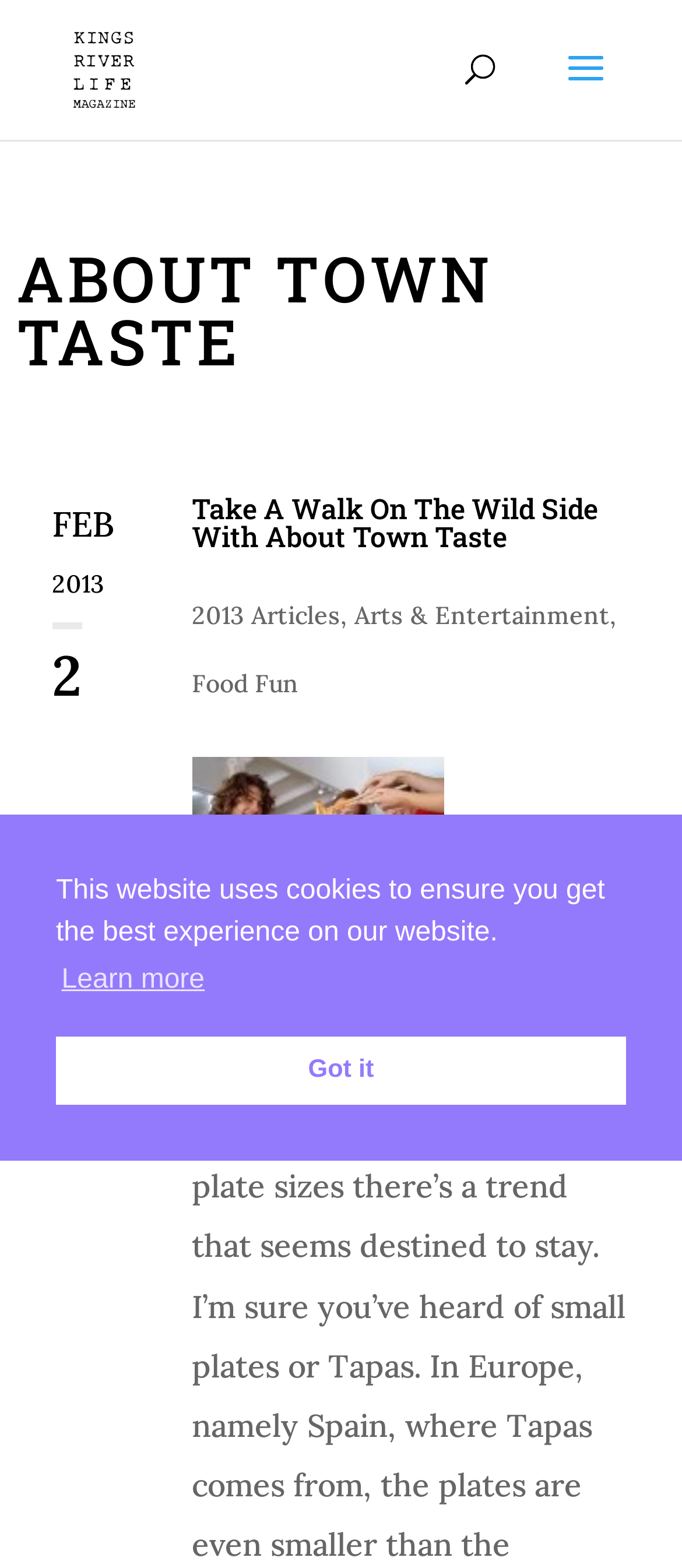Give a one-word or one-phrase response to the question: 
Who is the author of the article?

Marjorie Dau